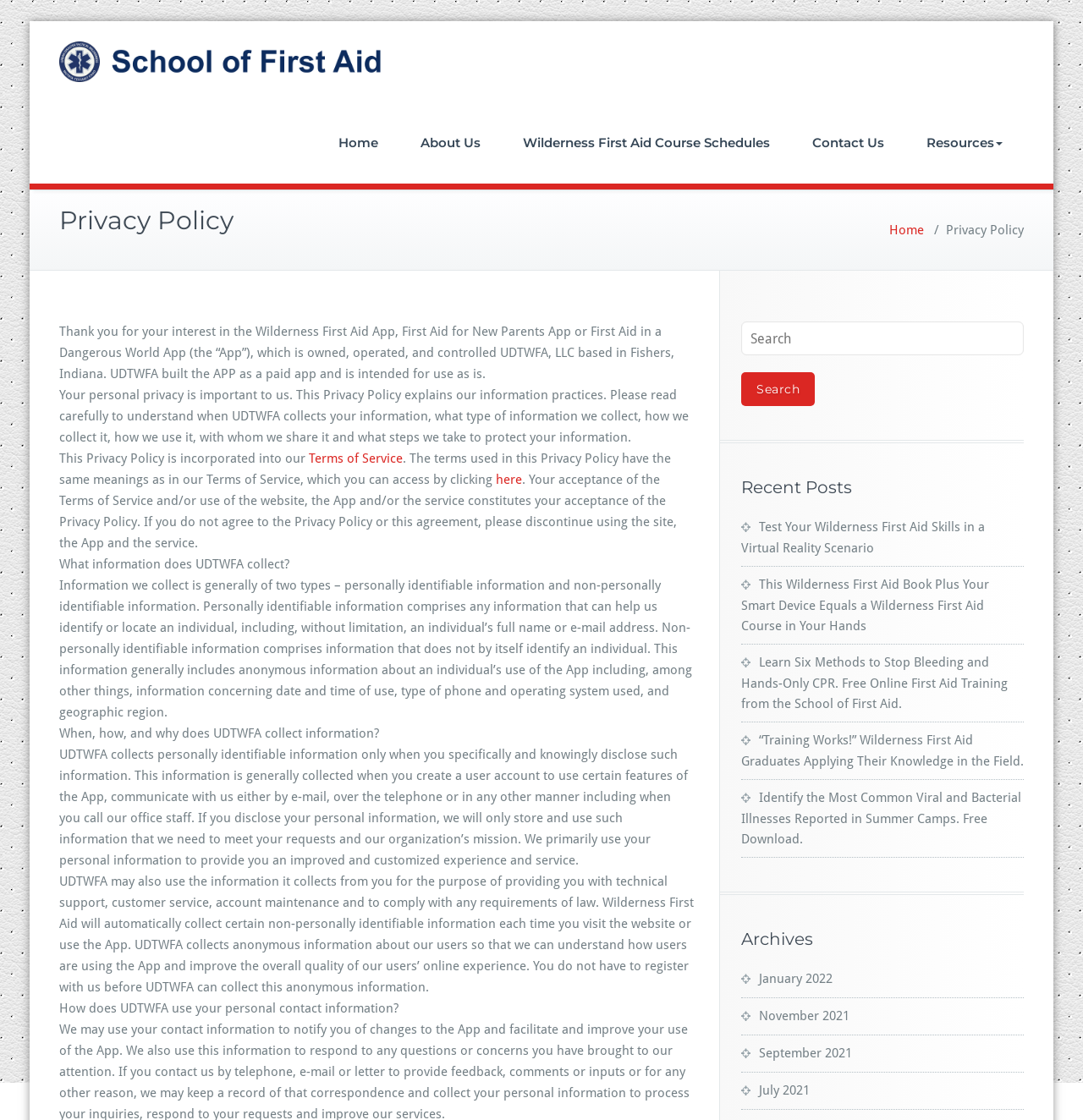Could you determine the bounding box coordinates of the clickable element to complete the instruction: "Click on the 'Home' link"? Provide the coordinates as four float numbers between 0 and 1, i.e., [left, top, right, bottom].

[0.293, 0.091, 0.369, 0.164]